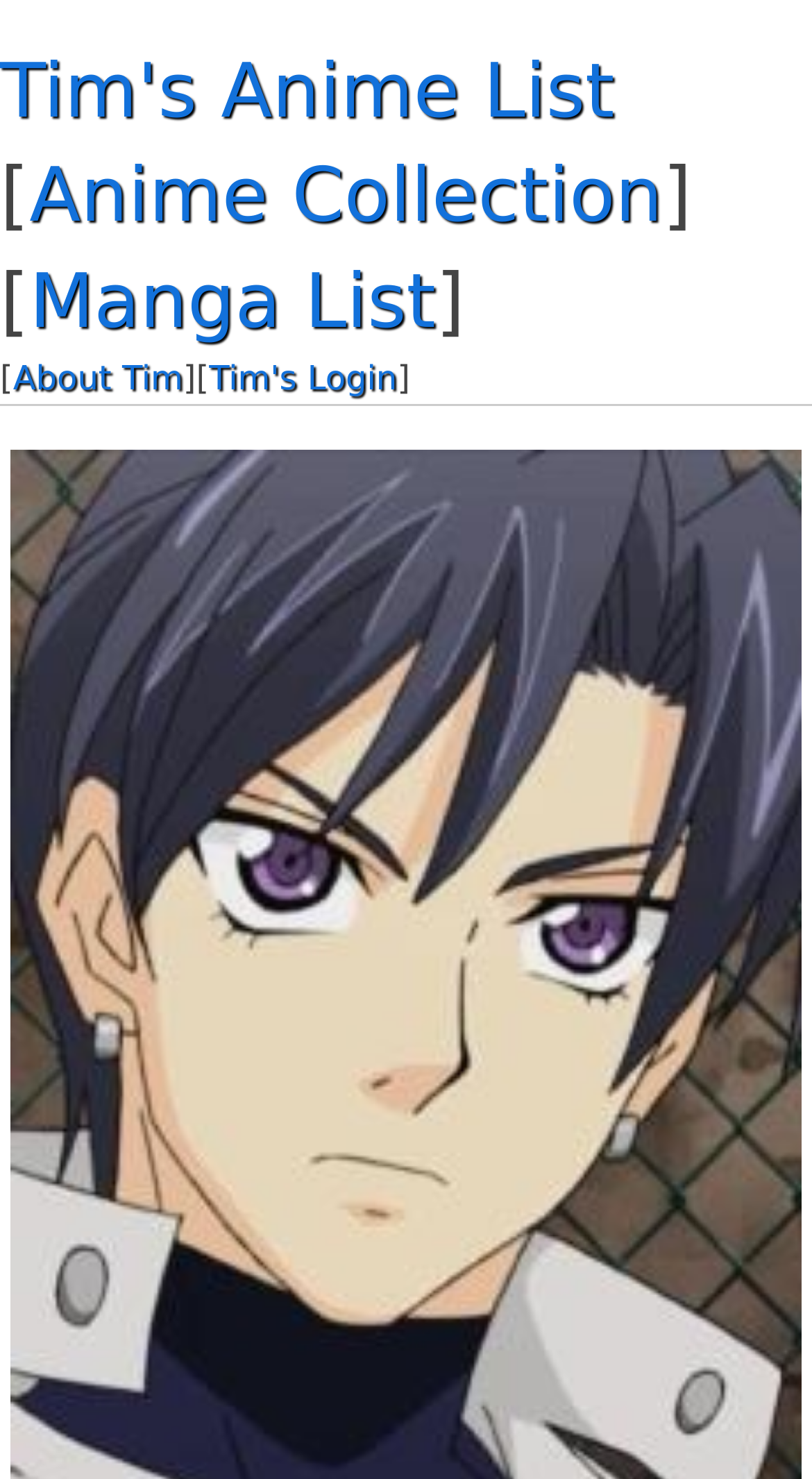Respond to the question below with a single word or phrase:
What is the format of the content collection?

List